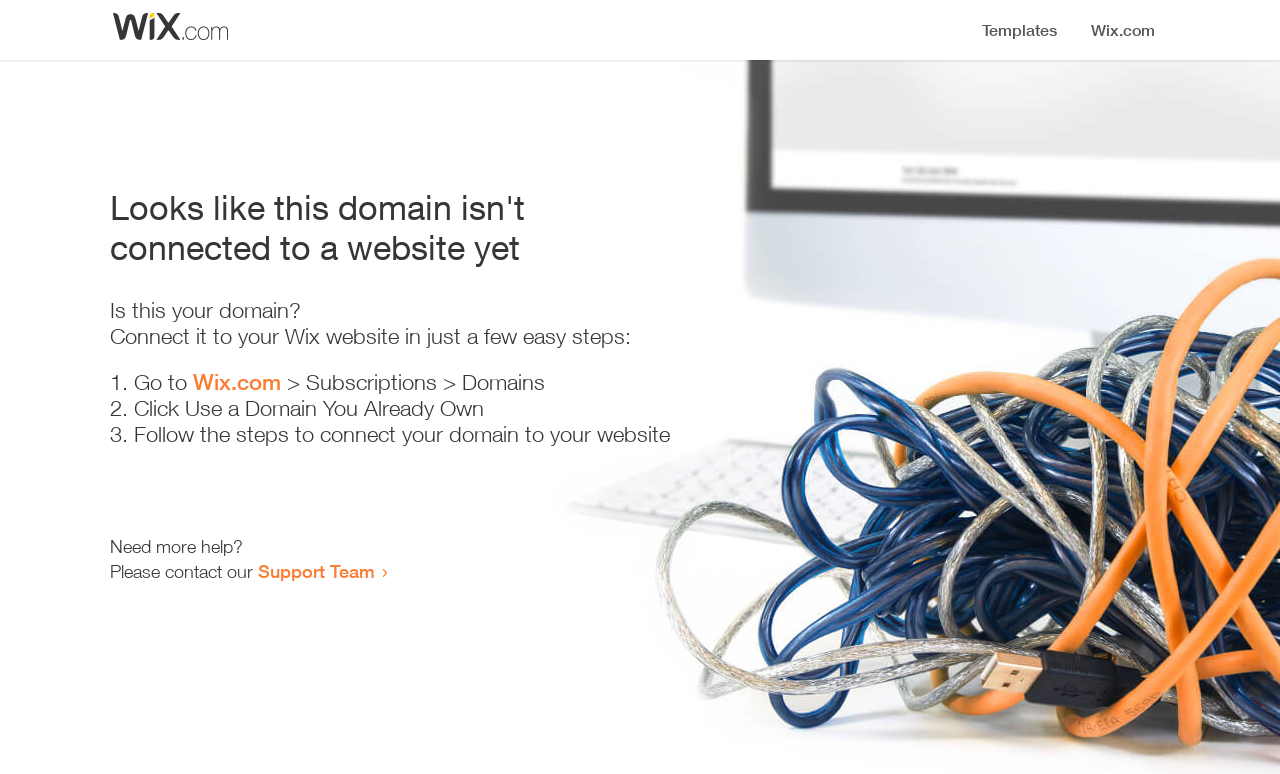Give a detailed account of the webpage, highlighting key information.

The webpage appears to be an error page, indicating that a domain is not connected to a website yet. At the top, there is a small image, likely a logo or icon. Below the image, a prominent heading reads "Looks like this domain isn't connected to a website yet". 

Underneath the heading, there is a series of instructions to connect the domain to a Wix website. The instructions are divided into three steps, each marked with a numbered list marker (1., 2., and 3.). The first step involves going to Wix.com, followed by navigating to the Subscriptions and Domains section. The second step is to click "Use a Domain You Already Own", and the third step is to follow the instructions to connect the domain to the website.

At the bottom of the page, there is a section offering additional help, with a message "Need more help?" followed by an invitation to contact the Support Team through a link.